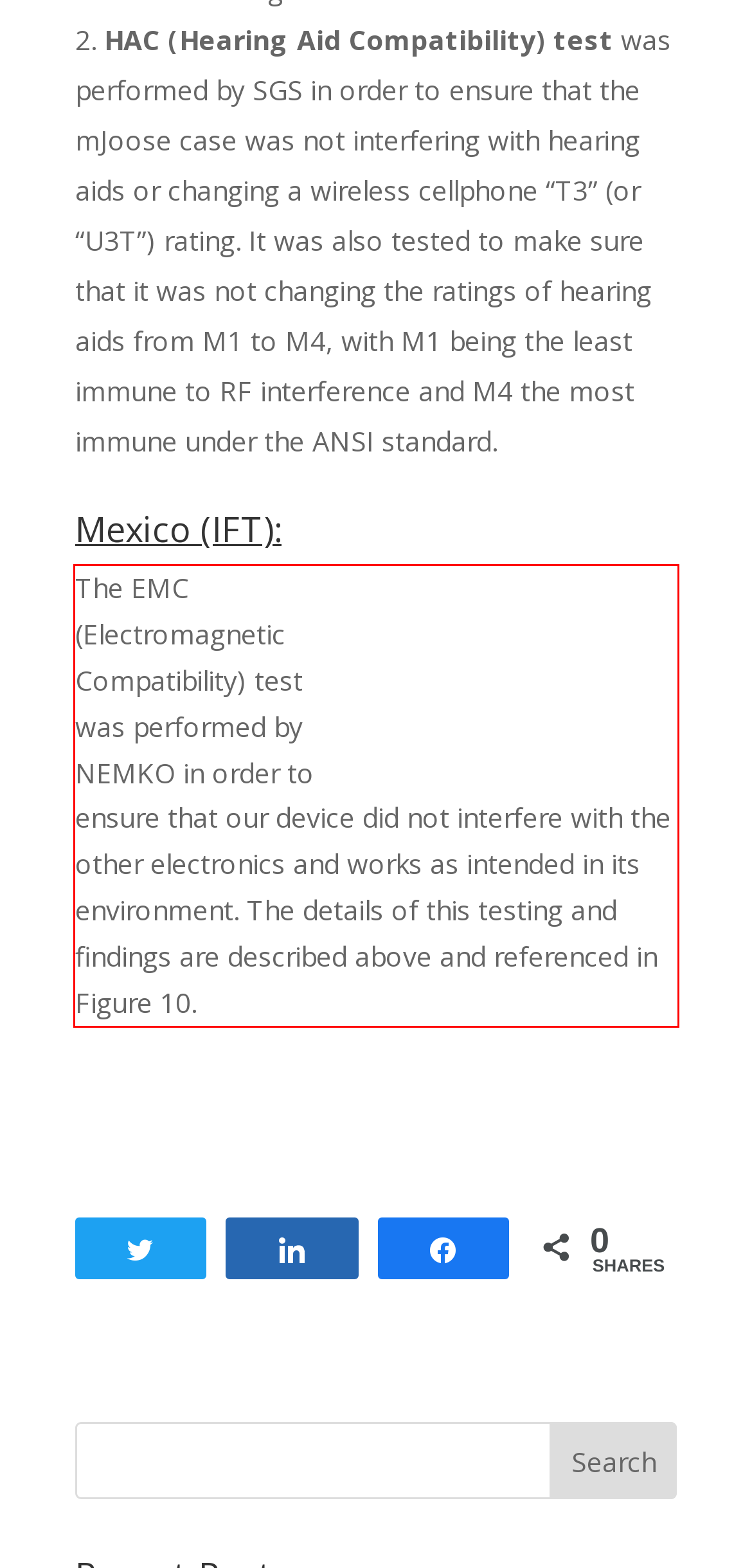Analyze the screenshot of the webpage that features a red bounding box and recognize the text content enclosed within this red bounding box.

The EMC (Electromagnetic Compatibility) test was performed by NEMKO in order to ensure that our device did not interfere with the other electronics and works as intended in its environment. The details of this testing and findings are described above and referenced in Figure 10.